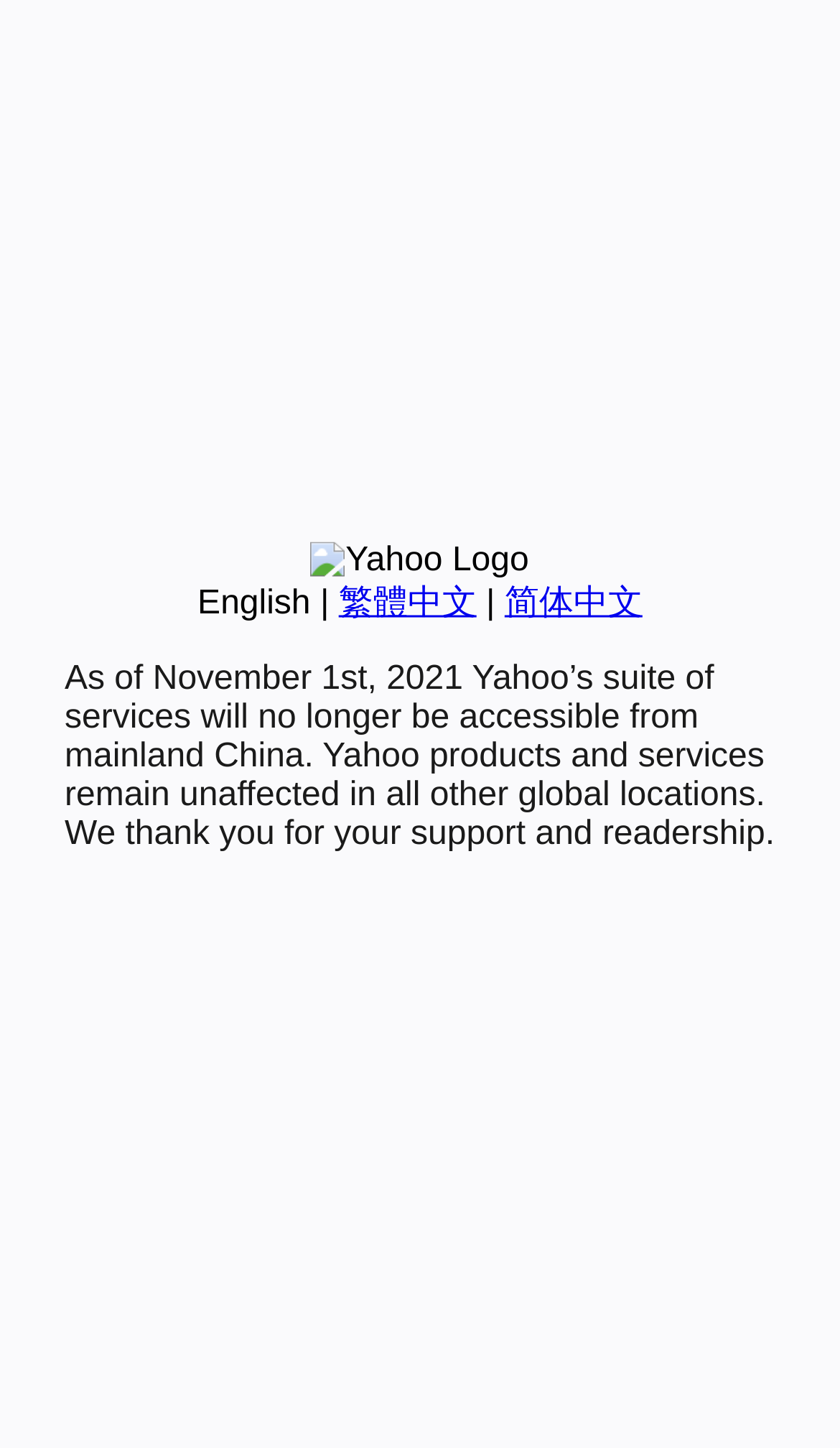Locate the UI element described by English in the provided webpage screenshot. Return the bounding box coordinates in the format (top-left x, top-left y, bottom-right x, bottom-right y), ensuring all values are between 0 and 1.

[0.235, 0.404, 0.37, 0.429]